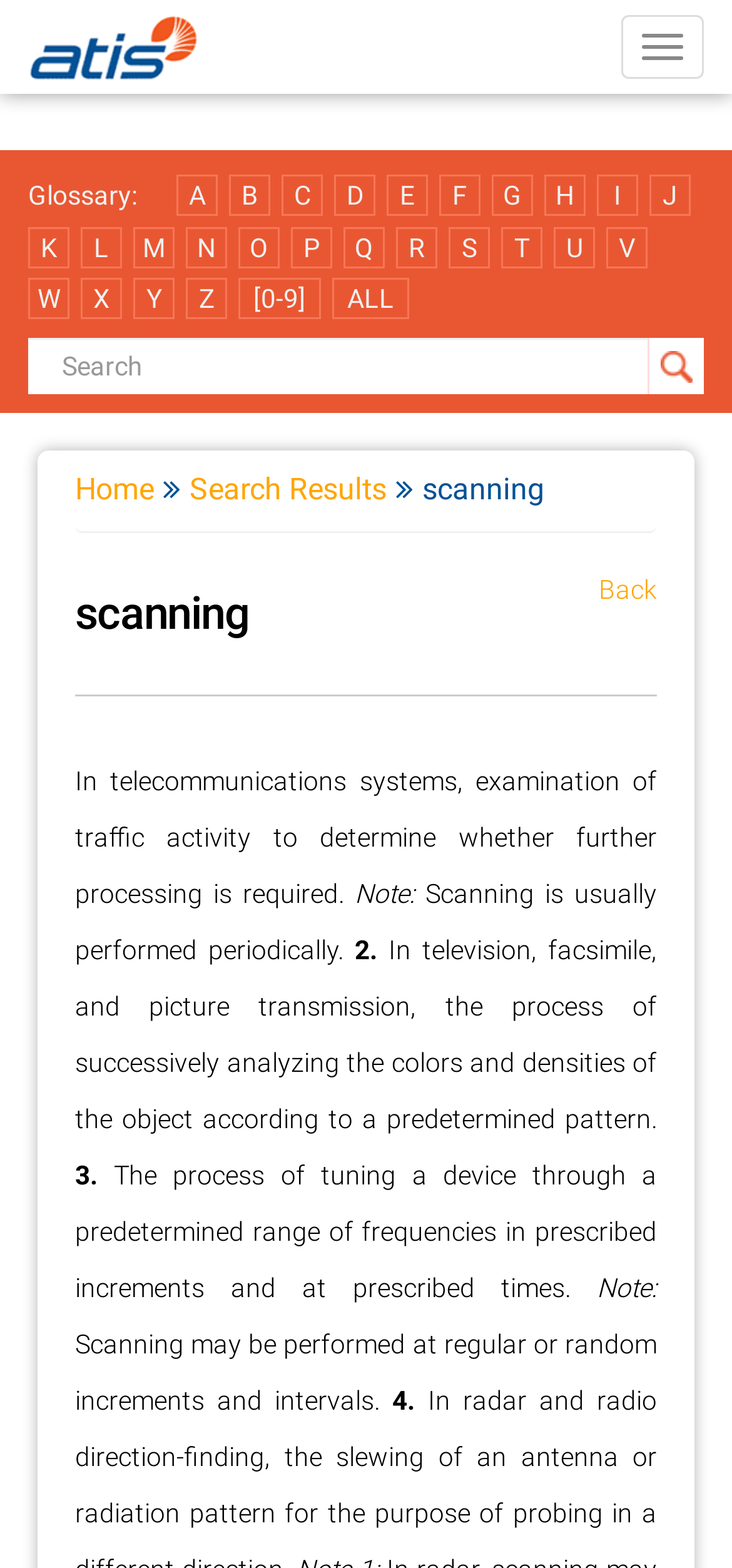Bounding box coordinates should be provided in the format (top-left x, top-left y, bottom-right x, bottom-right y) with all values between 0 and 1. Identify the bounding box for this UI element: name="search" placeholder="Search"

[0.038, 0.215, 0.962, 0.251]